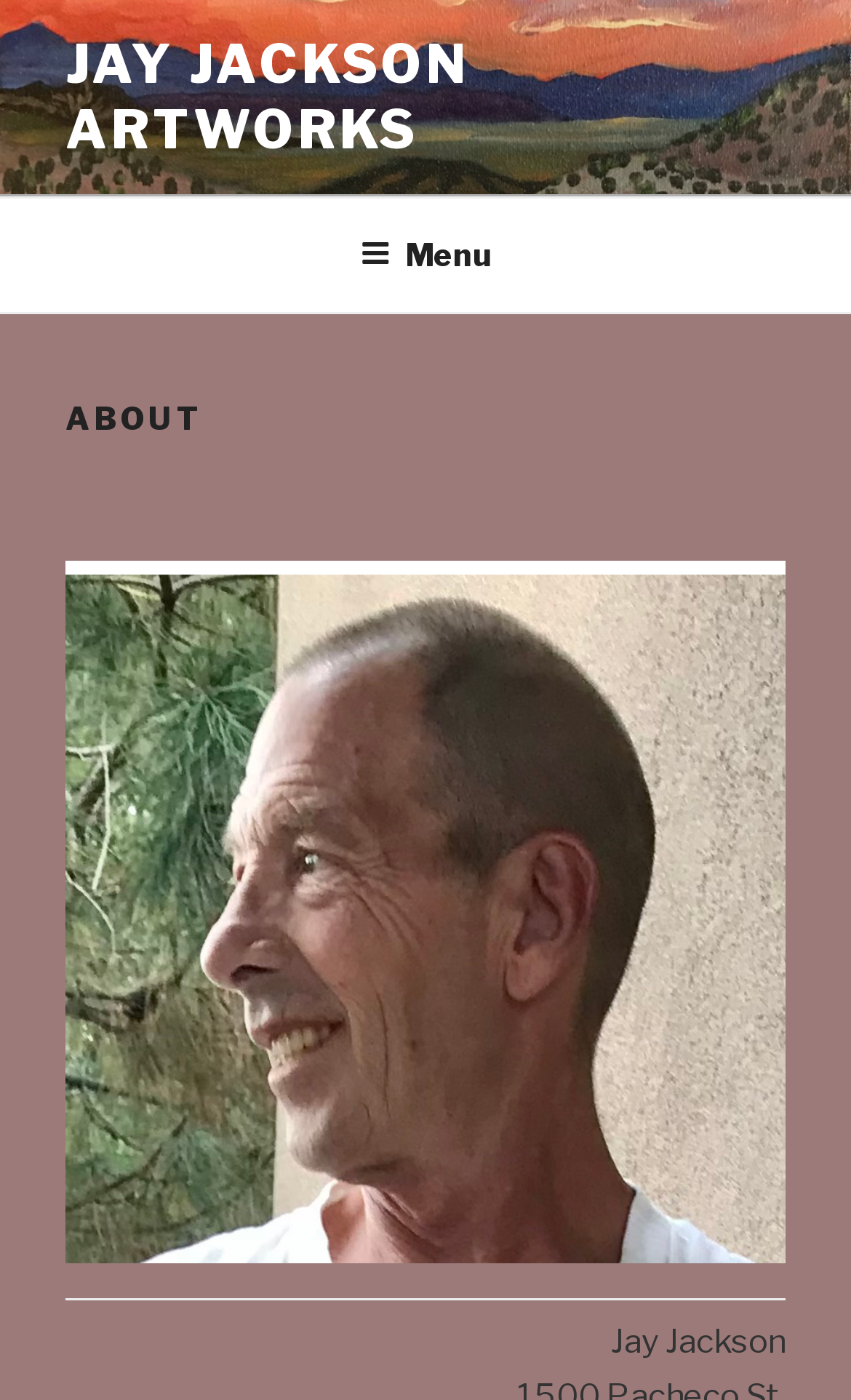What is the main section of the page?
Refer to the image and give a detailed answer to the query.

The main section of the page can be determined by looking at the heading element with the text 'ABOUT', which is a child element of the HeaderAsNonLandmark element. This suggests that the main section of the page is about the artist, Jay Jackson.